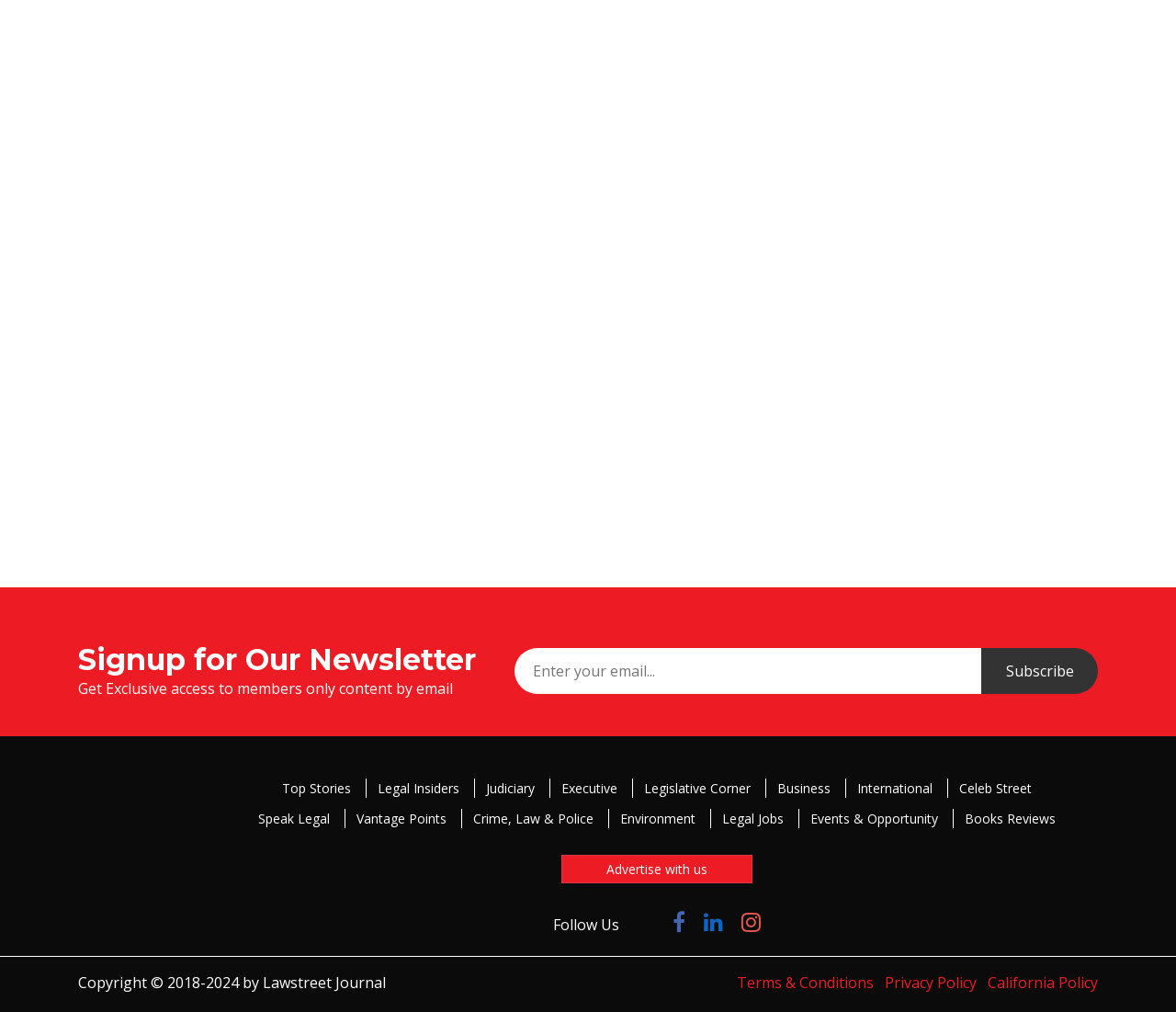Calculate the bounding box coordinates for the UI element based on the following description: "Legislative Corner". Ensure the coordinates are four float numbers between 0 and 1, i.e., [left, top, right, bottom].

[0.538, 0.769, 0.648, 0.788]